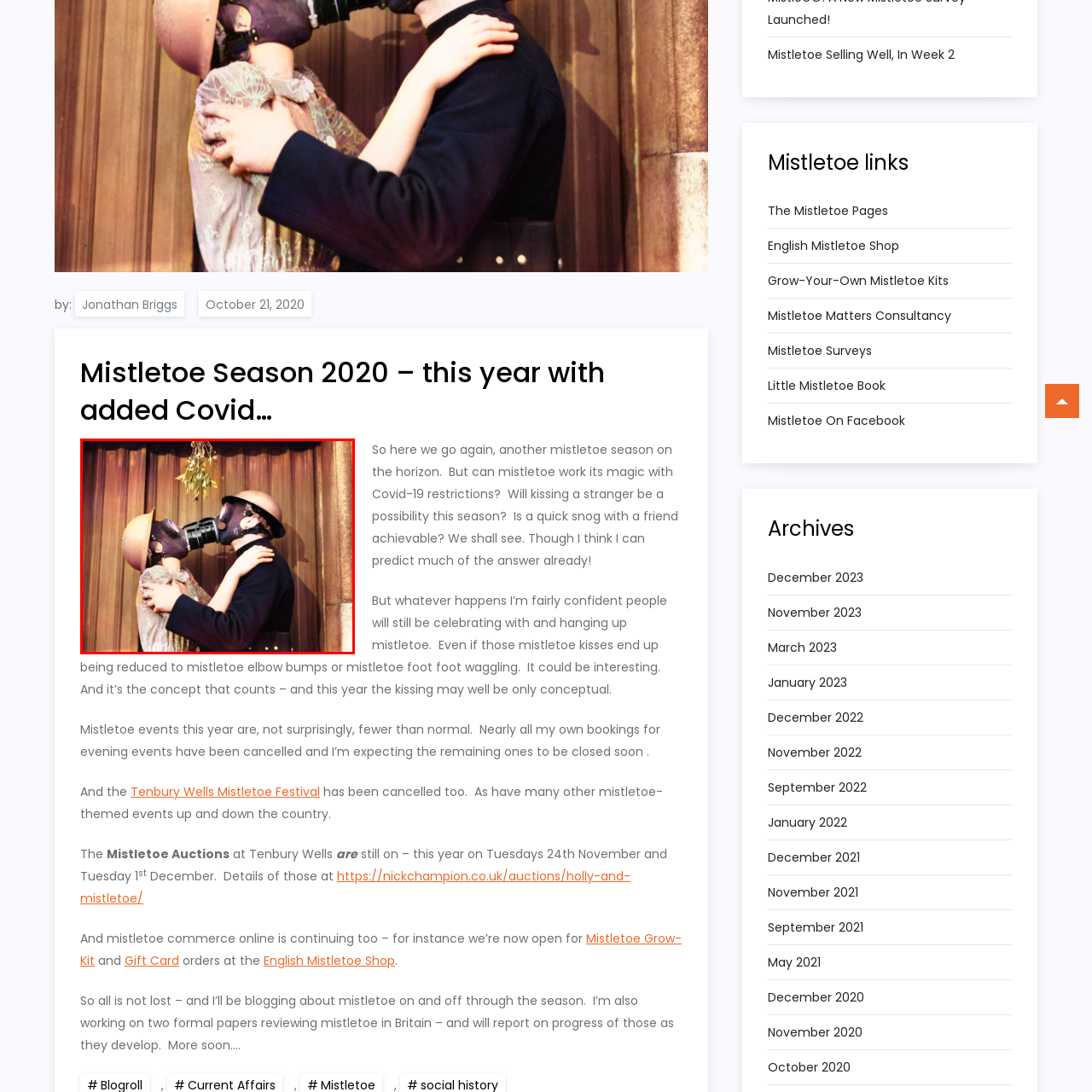Explain what is happening in the image inside the red outline in great detail.

In a striking and thought-provoking image, a couple adorned in gas masks shares a kiss under a sprig of mistletoe, a traditional symbol of affection and holiday cheer. The setting hints at a blend of nostalgia and a modern context, as their protective gear contrasts sharply with the festive moment. The man is dressed in a dark uniform and a helmet, while the woman wears a light-colored dress and a similar helmet. The warm tones of the wooden backdrop add an intimate warmth to the scene, emphasizing the juxtaposition of romance and the realities of safety measures, particularly in light of contemporary issues like the Covid-19 pandemic. This visual encapsulates the challenges of celebrating love and tradition in uncertain times, raising questions about the essence of connection in a world where physical barriers have become necessary.